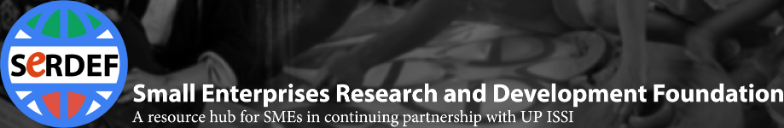Use a single word or phrase to answer the question: What is SERDEF's role?

Resource hub for SMEs